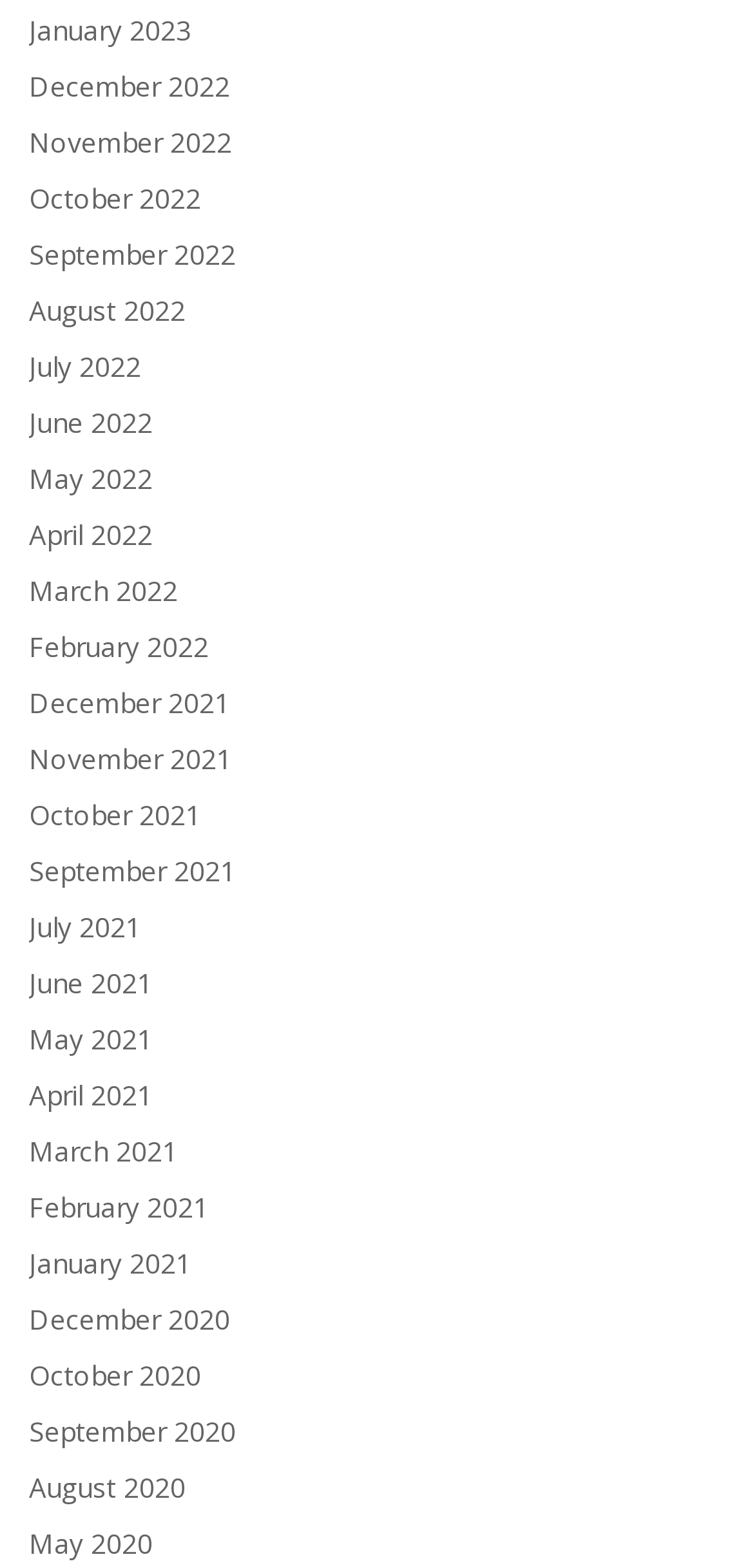Please specify the bounding box coordinates of the clickable region necessary for completing the following instruction: "View January 2023". The coordinates must consist of four float numbers between 0 and 1, i.e., [left, top, right, bottom].

[0.038, 0.004, 0.254, 0.034]